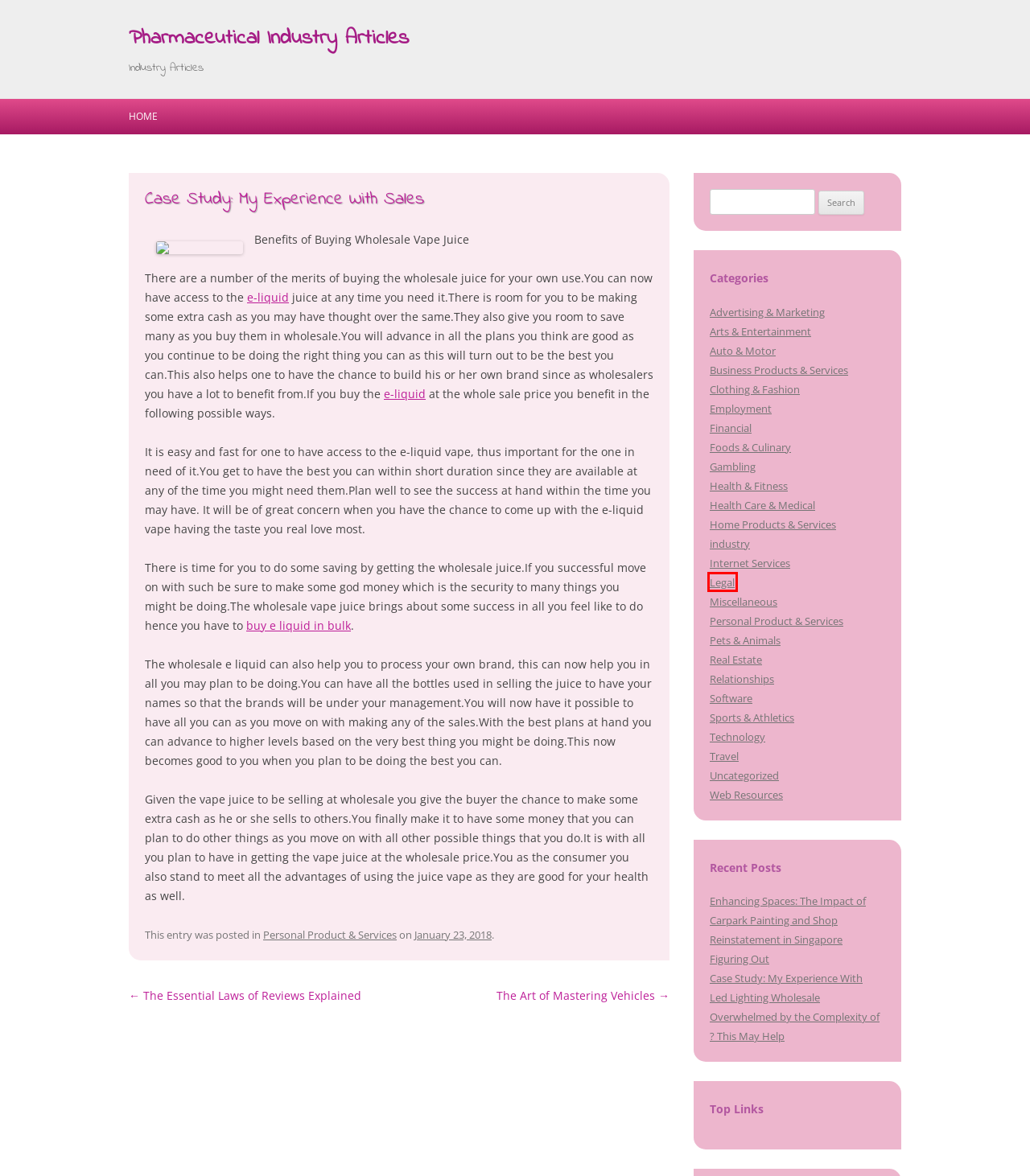Given a screenshot of a webpage with a red bounding box around an element, choose the most appropriate webpage description for the new page displayed after clicking the element within the bounding box. Here are the candidates:
A. Web Resources « Pharmaceutical Industry Articles
B. Internet Services « Pharmaceutical Industry Articles
C. Personal Product & Services « Pharmaceutical Industry Articles
D. Led Lighting Wholesale « Pharmaceutical Industry Articles
E. The Essential Laws of Reviews Explained « Pharmaceutical Industry Articles
F. Pharmaceutical Industry Articles « Industry Articles
G. Home Products & Services « Pharmaceutical Industry Articles
H. Legal « Pharmaceutical Industry Articles

H